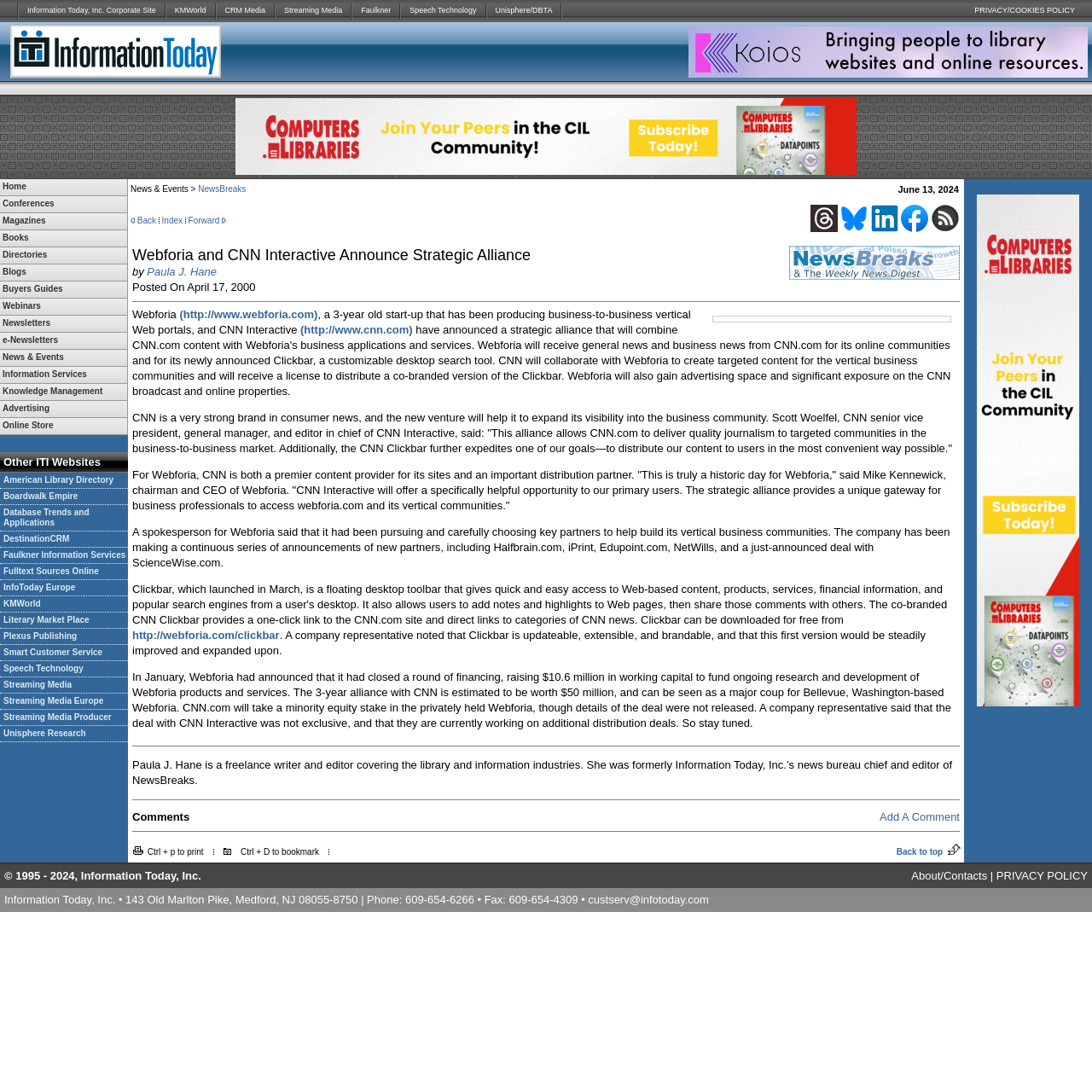Could you indicate the bounding box coordinates of the region to click in order to complete this instruction: "View PRIVACY/COOKIES POLICY".

[0.821, 0.0, 1.0, 0.02]